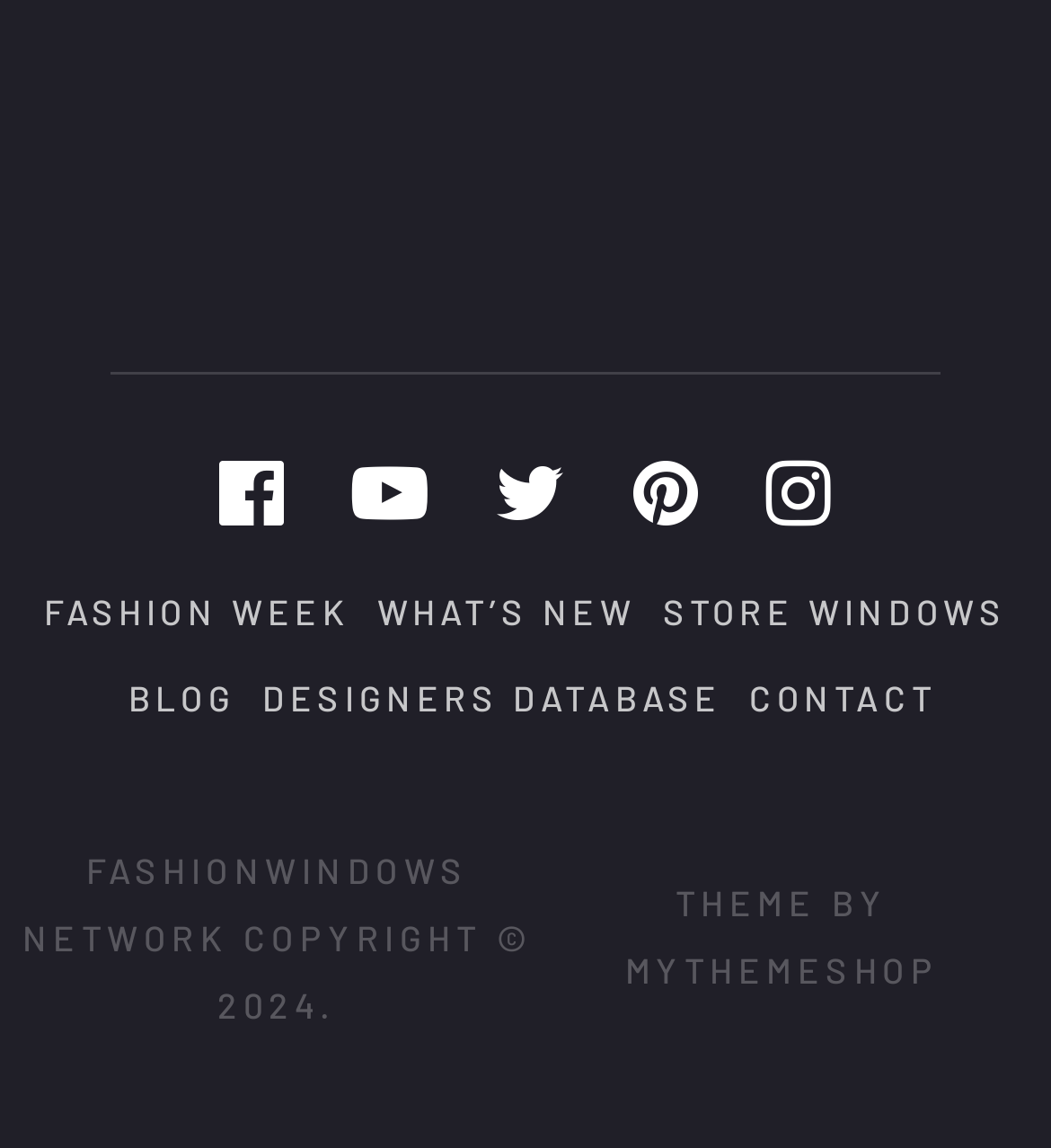What is the purpose of the links at the top?
Using the image as a reference, answer the question in detail.

The links at the top, including '', '', '', '', and '', are likely used for navigation or switching between different views or modes on the website, as they are placed at the top and have similar bounding box coordinates.